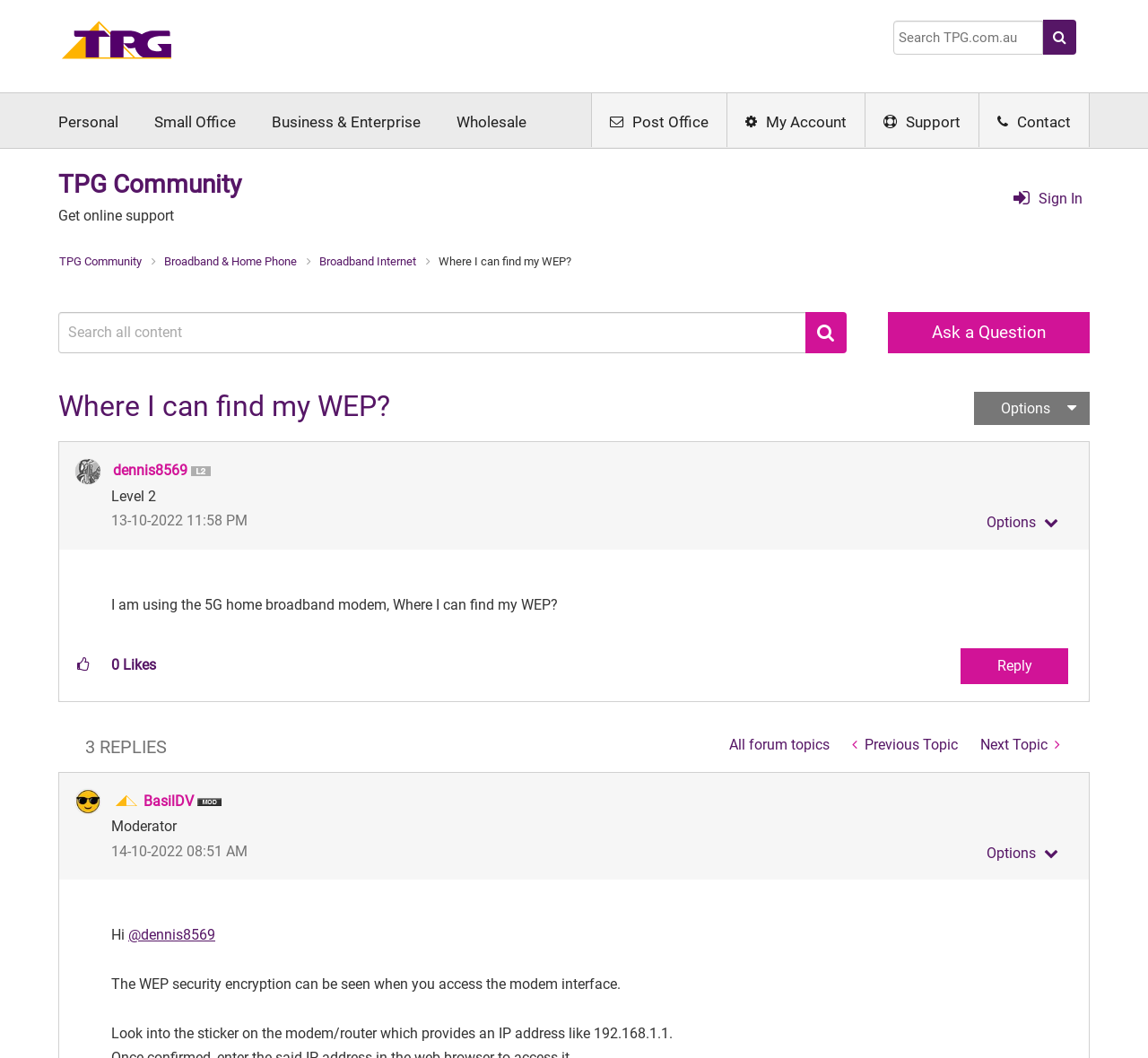Show the bounding box coordinates of the element that should be clicked to complete the task: "View profile of dennis8569".

[0.098, 0.437, 0.163, 0.453]